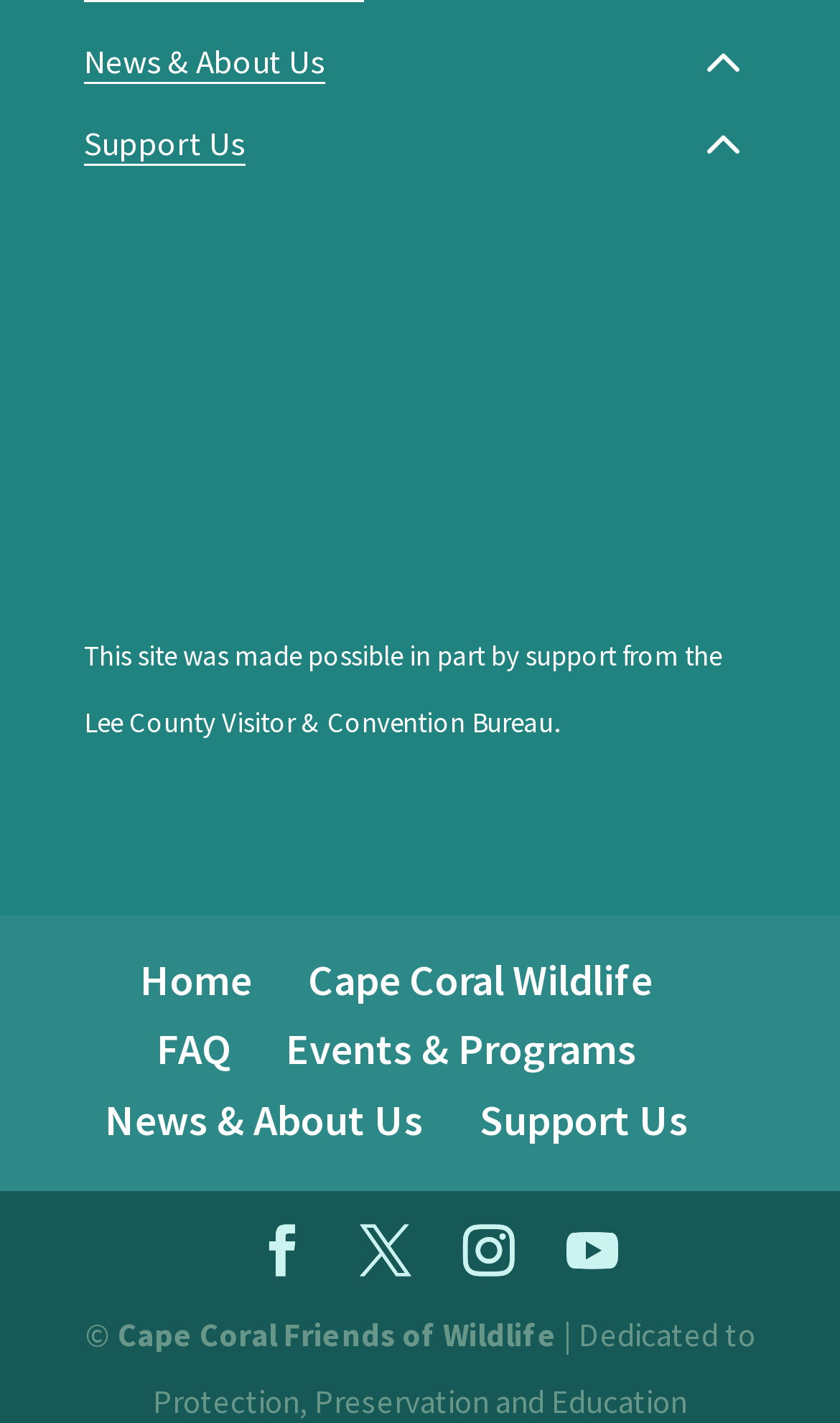What is the logo of the organization?
Refer to the image and give a detailed response to the question.

I found the answer by looking at the image element with the text 'Visit Fort Myers' at the top of the page, which appears to be the logo of the organization.